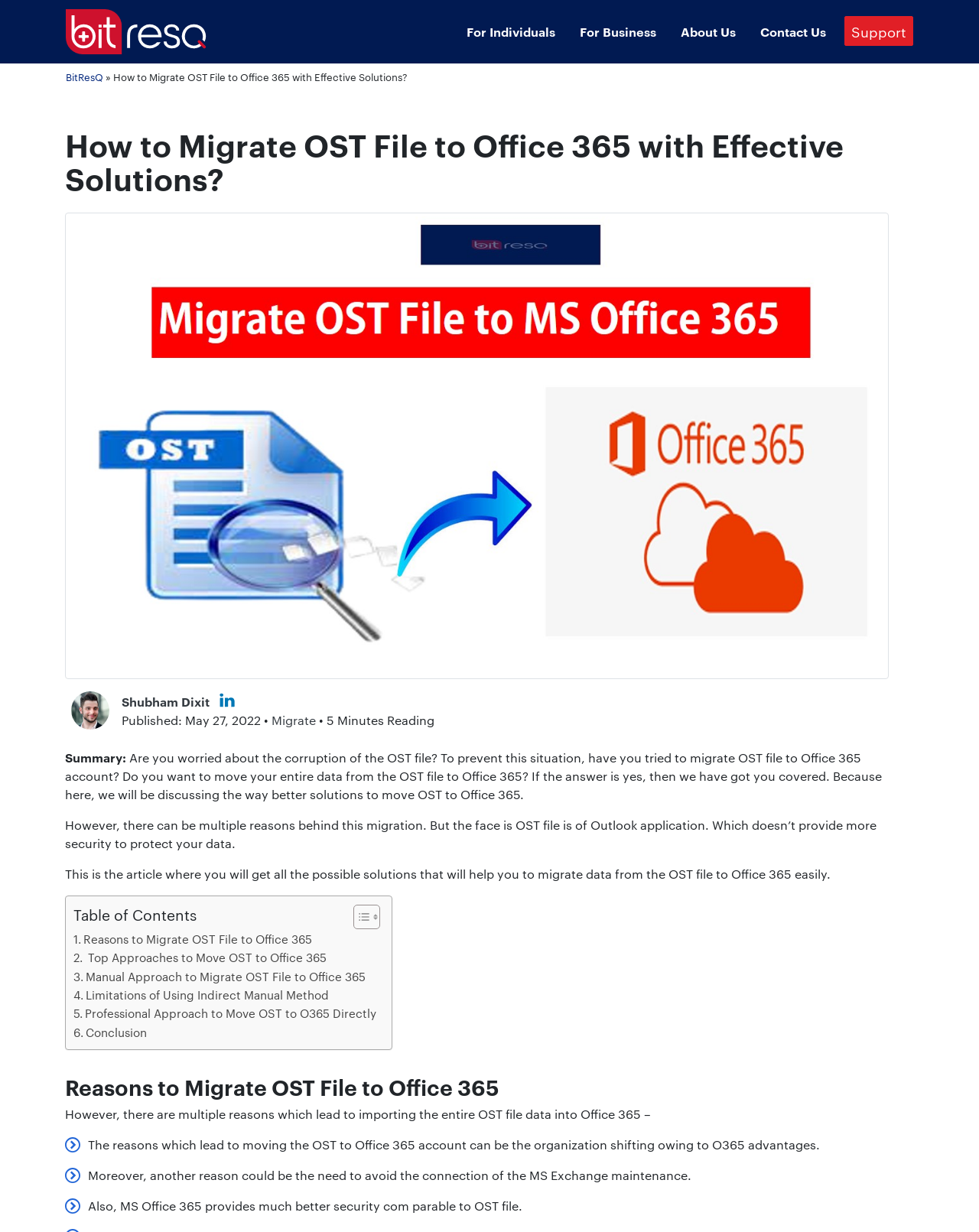What is the advantage of Office 365 over OST file?
Answer briefly with a single word or phrase based on the image.

Better security